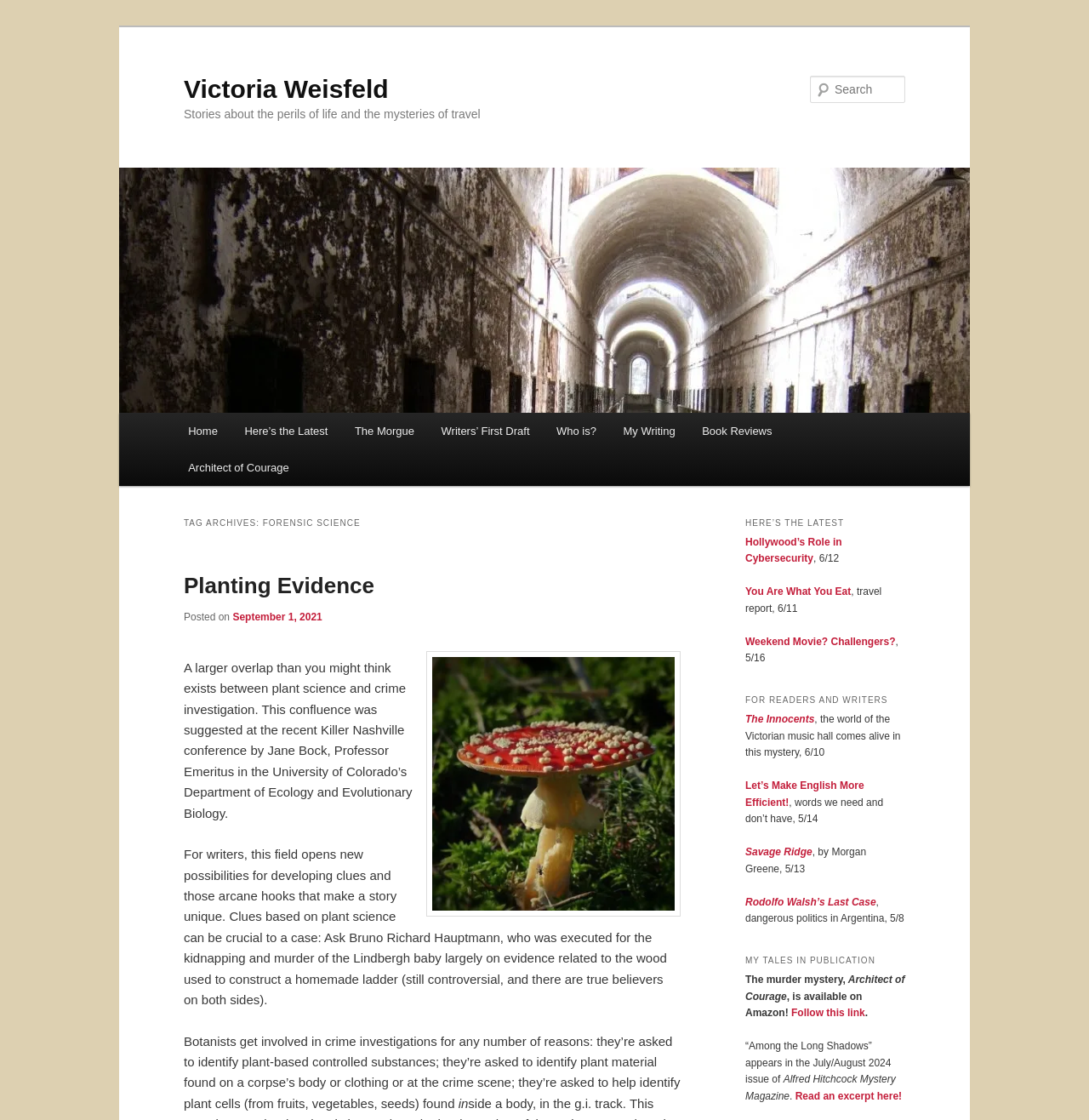Pinpoint the bounding box coordinates of the area that should be clicked to complete the following instruction: "Read the article 'Planting Evidence'". The coordinates must be given as four float numbers between 0 and 1, i.e., [left, top, right, bottom].

[0.169, 0.511, 0.344, 0.534]